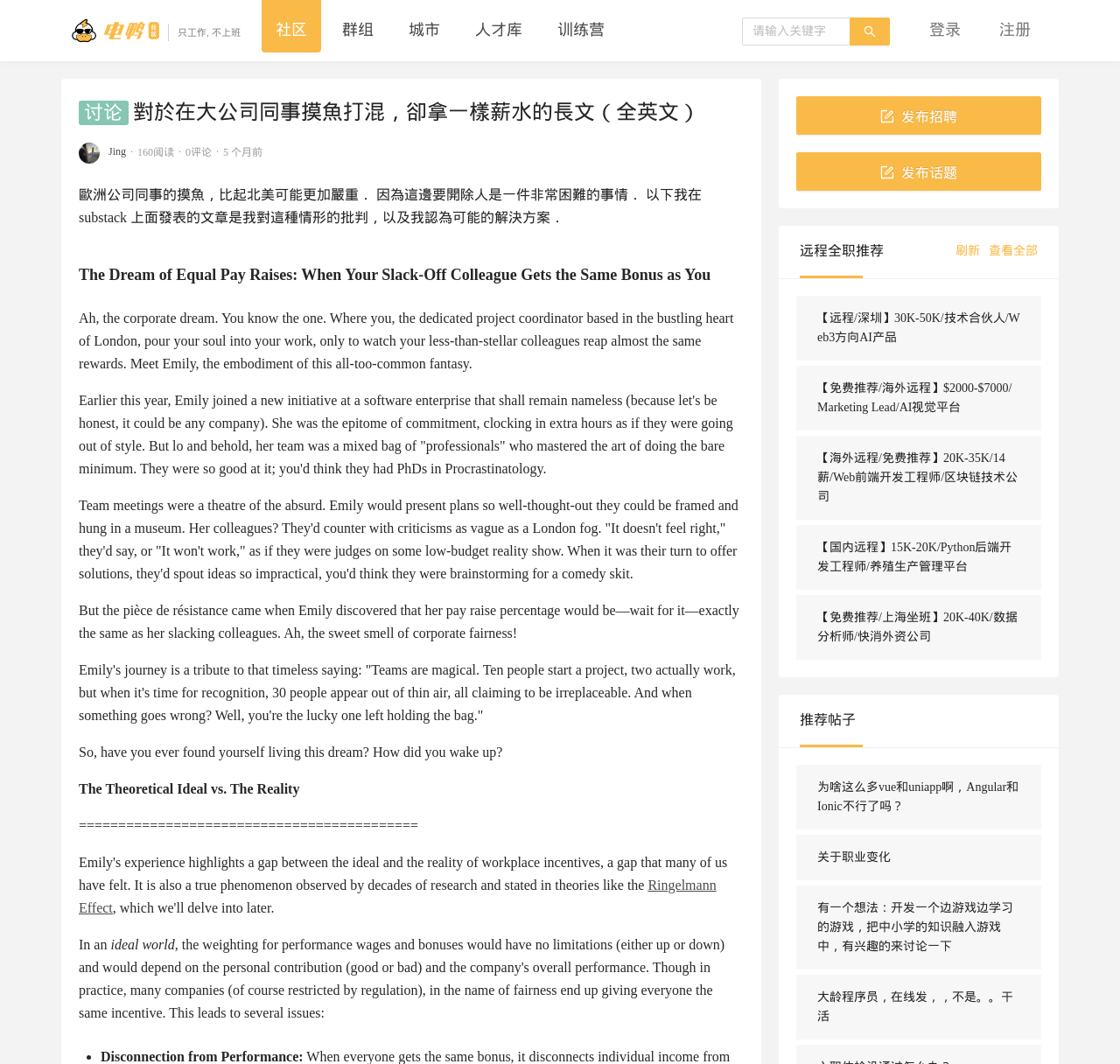Please determine the bounding box coordinates of the element's region to click for the following instruction: "go to community page".

[0.246, 0.02, 0.274, 0.036]